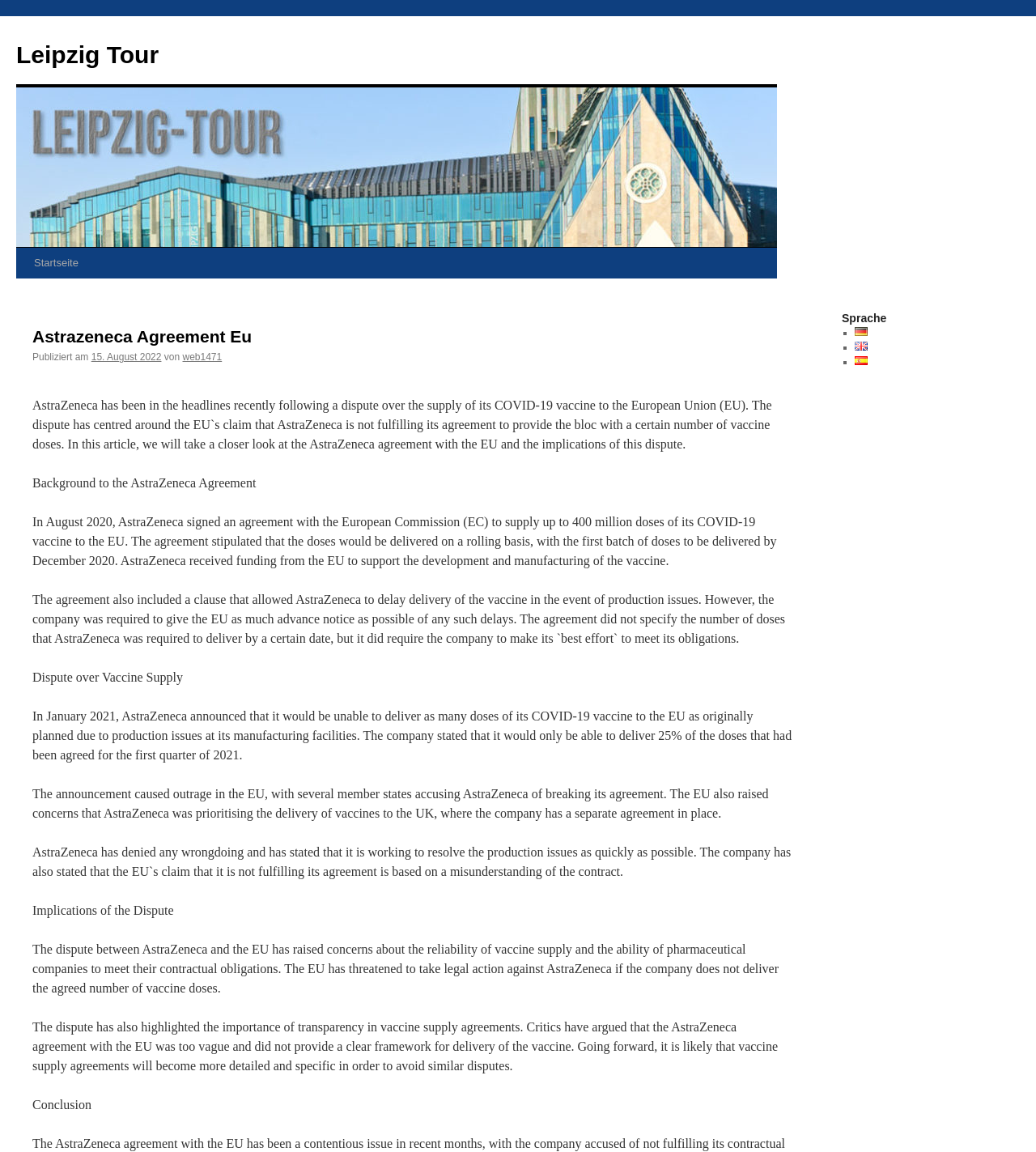What is the language of the webpage?
Provide a one-word or short-phrase answer based on the image.

multiple